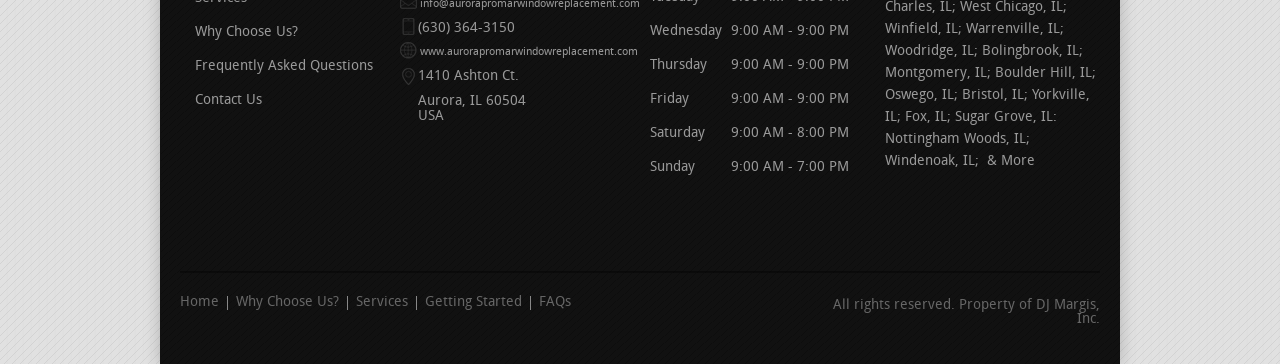Given the content of the image, can you provide a detailed answer to the question?
What is the city and state of the company's location?

The city and state of the company's location can be found in the top section of the webpage, where the address and contact information are listed. Specifically, it is located next to the '1410 Ashton Ct.' address.